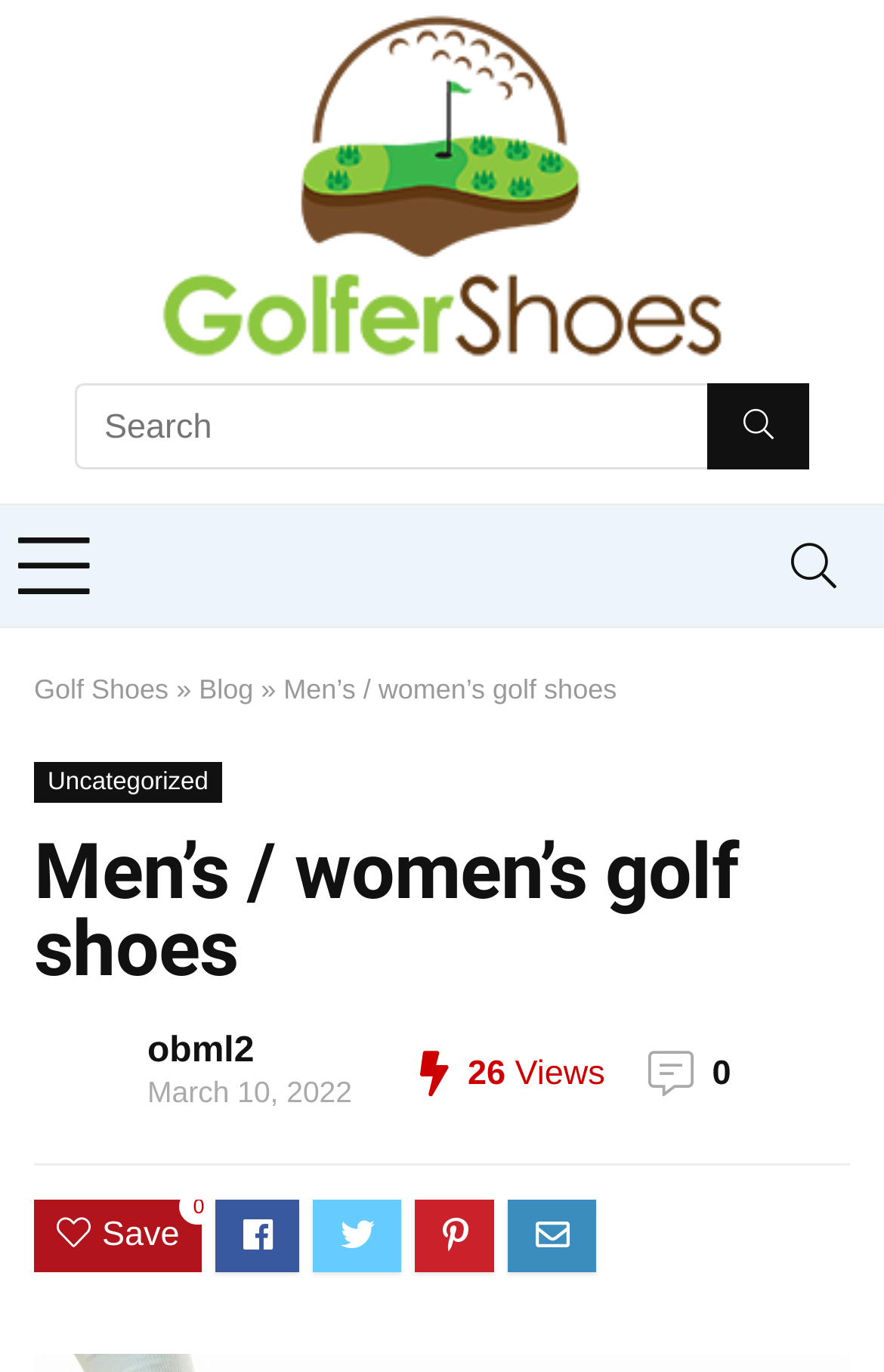Explain the webpage's design and content in an elaborate manner.

The webpage appears to be an article or blog post about golf shoes, specifically focusing on how to choose the right ones. At the top of the page, there is a large image with the title "Shoes for golfers – Golfer.Shoes" and a search bar with a magnifying glass icon on the right side. Below the search bar, there is a menu button on the left and a search button on the right.

The main content of the page is divided into sections, with a heading that reads "Men’s / women’s golf shoes" in a prominent font. Below the heading, there are links to related categories, including "Golf Shoes", "Blog", and "Uncategorized". The main article text begins below these links, with a publication date of "March 10, 2022" and a view count of "26" displayed on the right side.

Further down the page, there are additional links and buttons, including a "Save" button near the bottom. The overall layout is organized, with clear headings and concise text, making it easy to navigate and read.